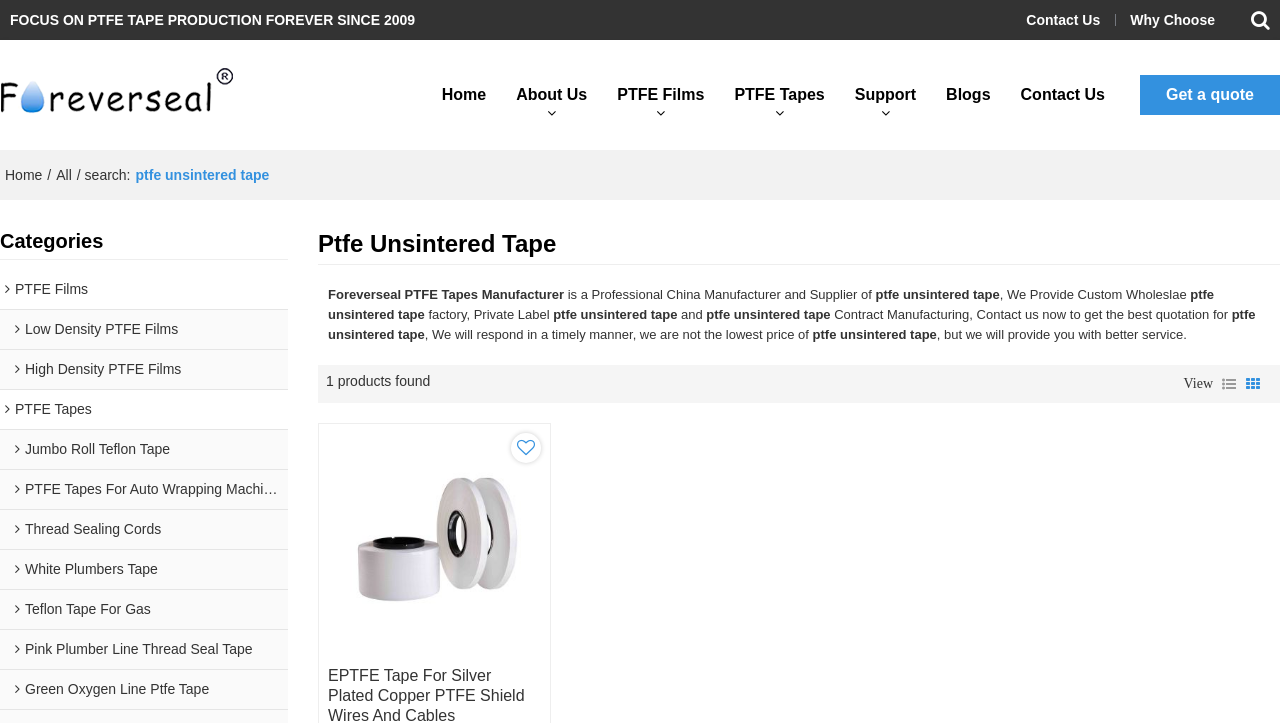Identify the bounding box coordinates of the region that needs to be clicked to carry out this instruction: "Read the 'What is FAQ in TikTok?' section". Provide these coordinates as four float numbers ranging from 0 to 1, i.e., [left, top, right, bottom].

None